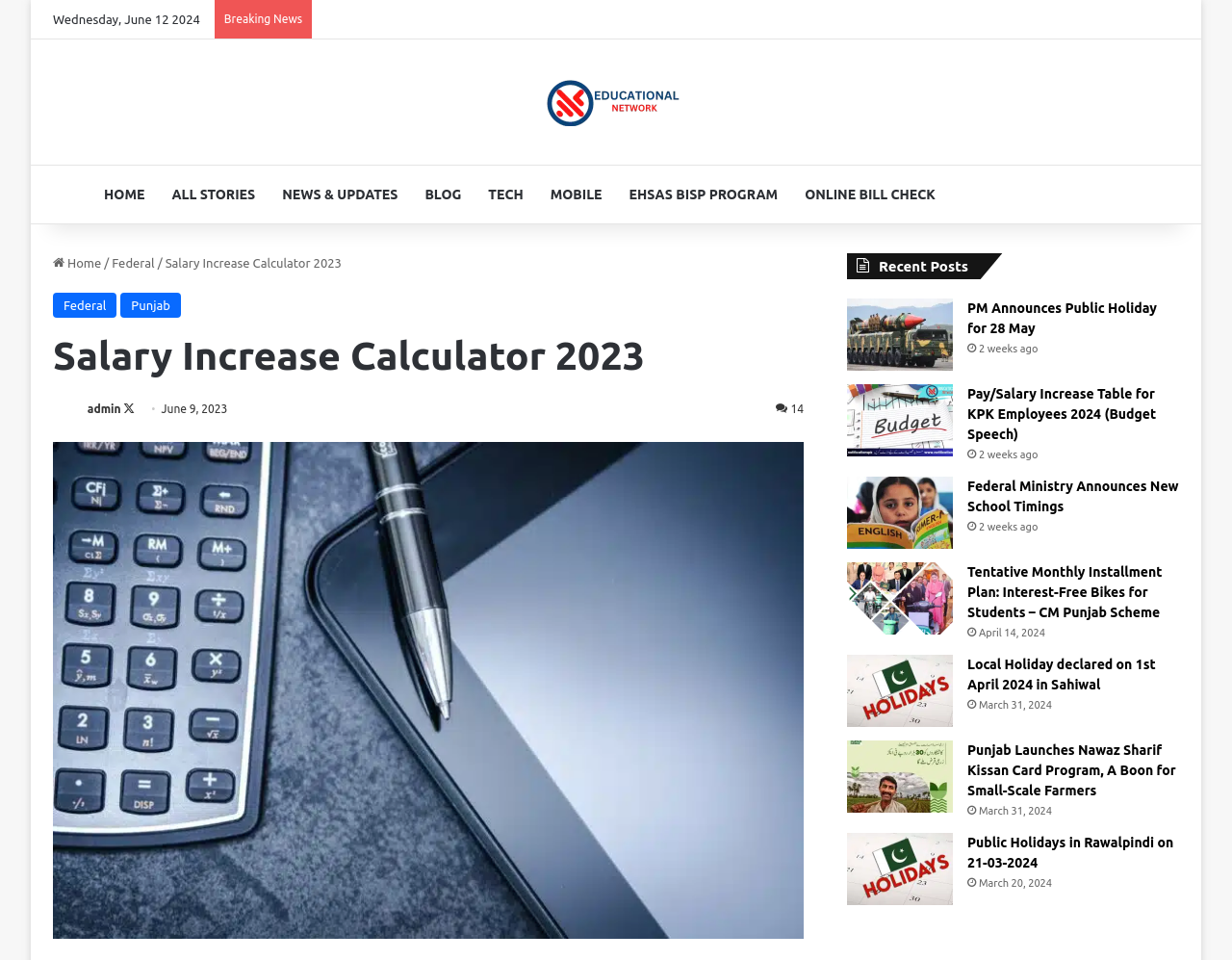Identify the bounding box coordinates of the element that should be clicked to fulfill this task: "Click on the 'PM Announces Public Holiday for 28 May' link". The coordinates should be provided as four float numbers between 0 and 1, i.e., [left, top, right, bottom].

[0.688, 0.311, 0.773, 0.386]